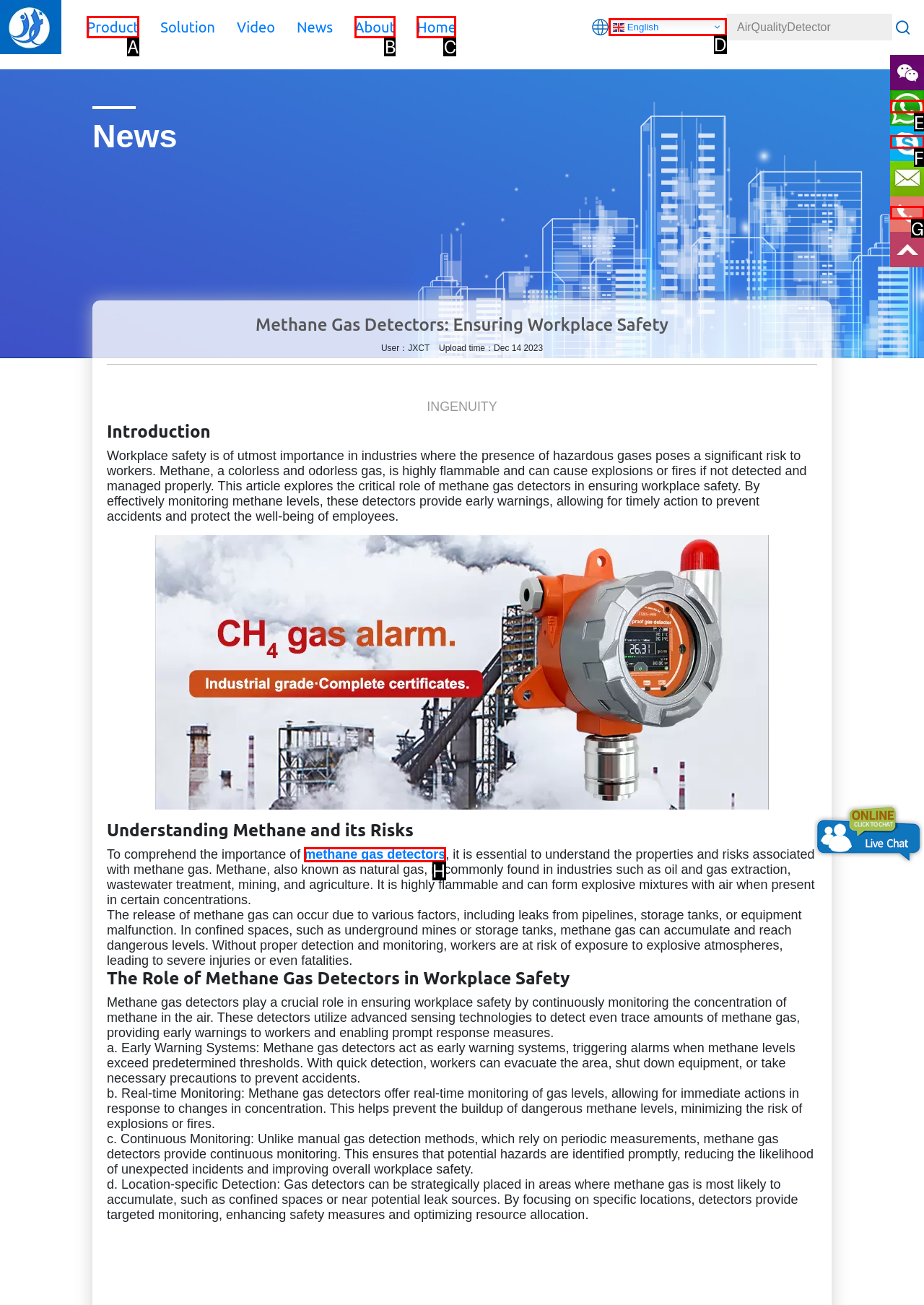Identify the HTML element that matches the description: methane gas detectors
Respond with the letter of the correct option.

H